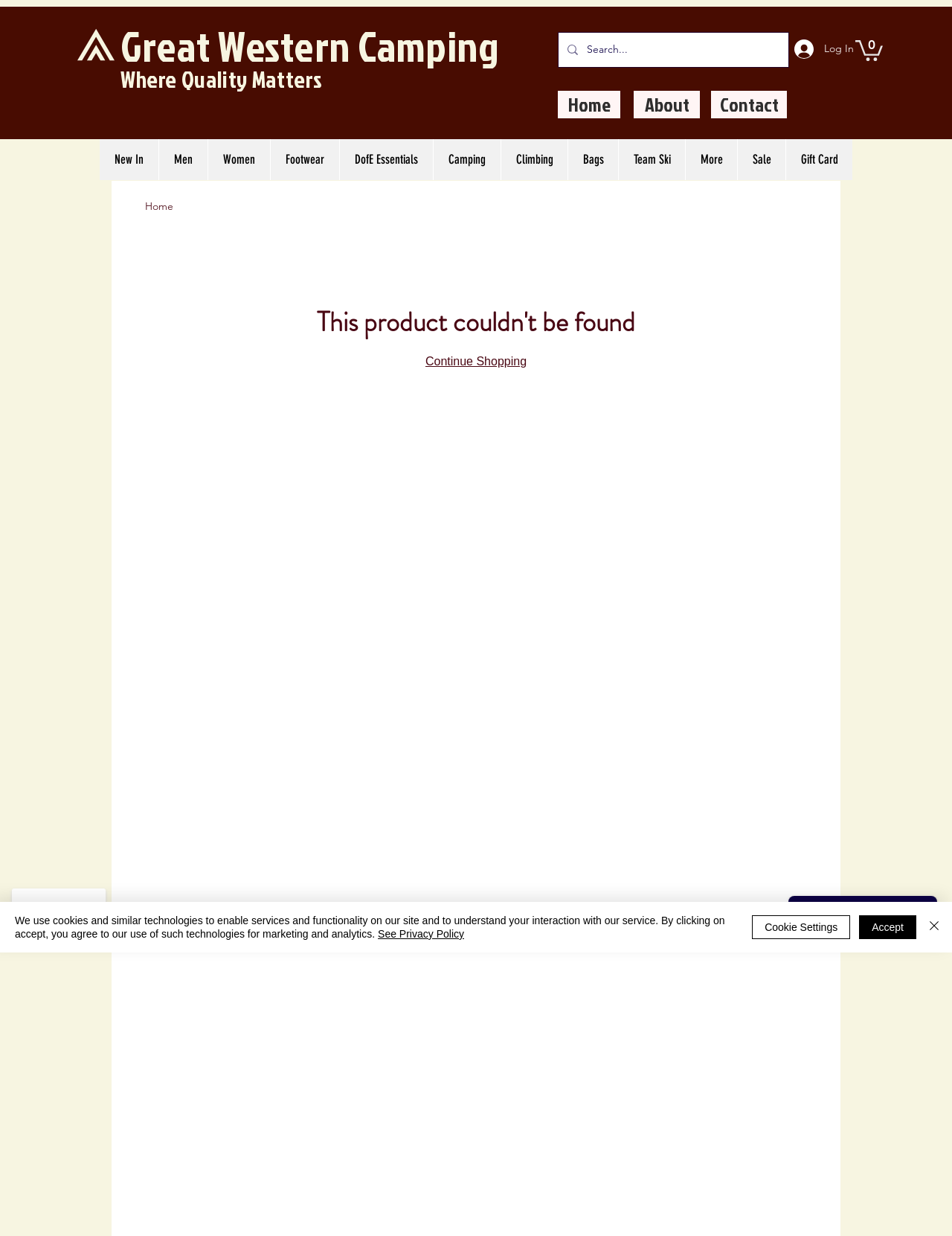How many items are in the cart?
Use the information from the screenshot to give a comprehensive response to the question.

The button element with the text 'Cart with 0 items' indicates that there are currently no items in the cart.